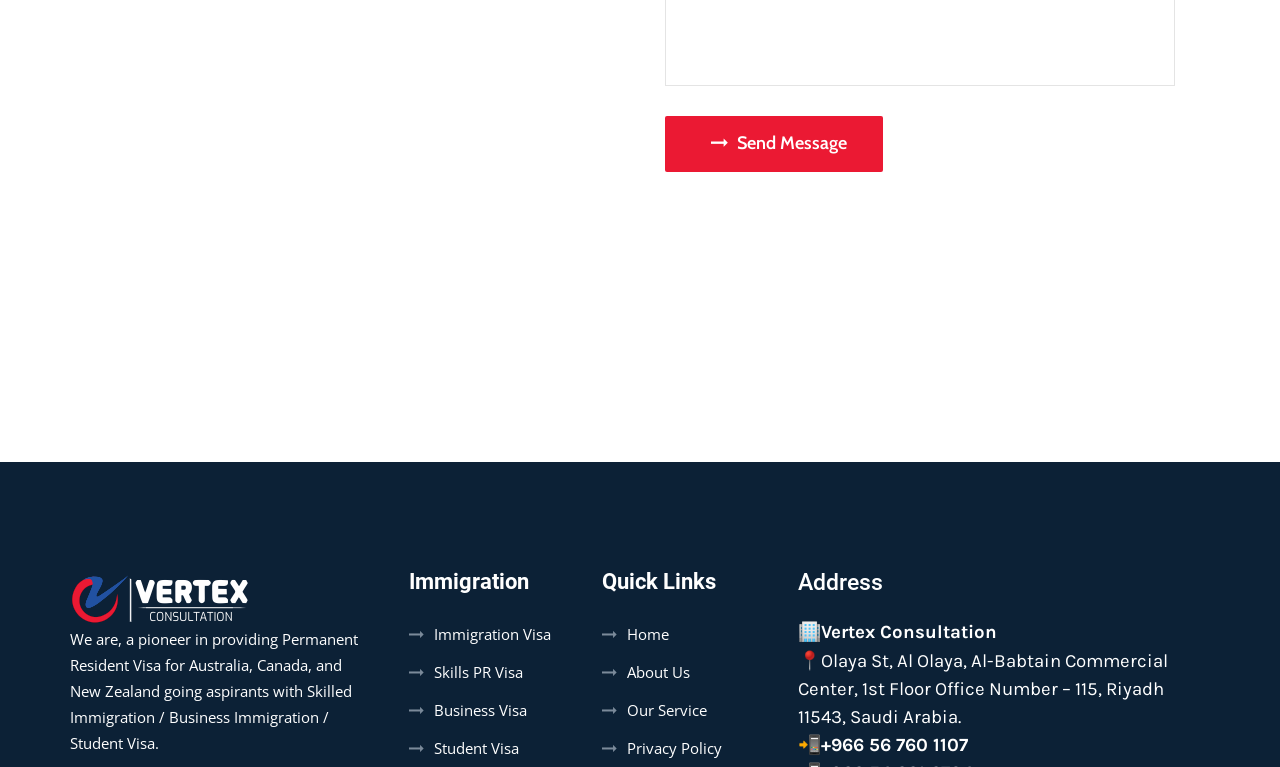Respond to the question with just a single word or phrase: 
What is the logo of the website?

Logo Final Vertex bottom